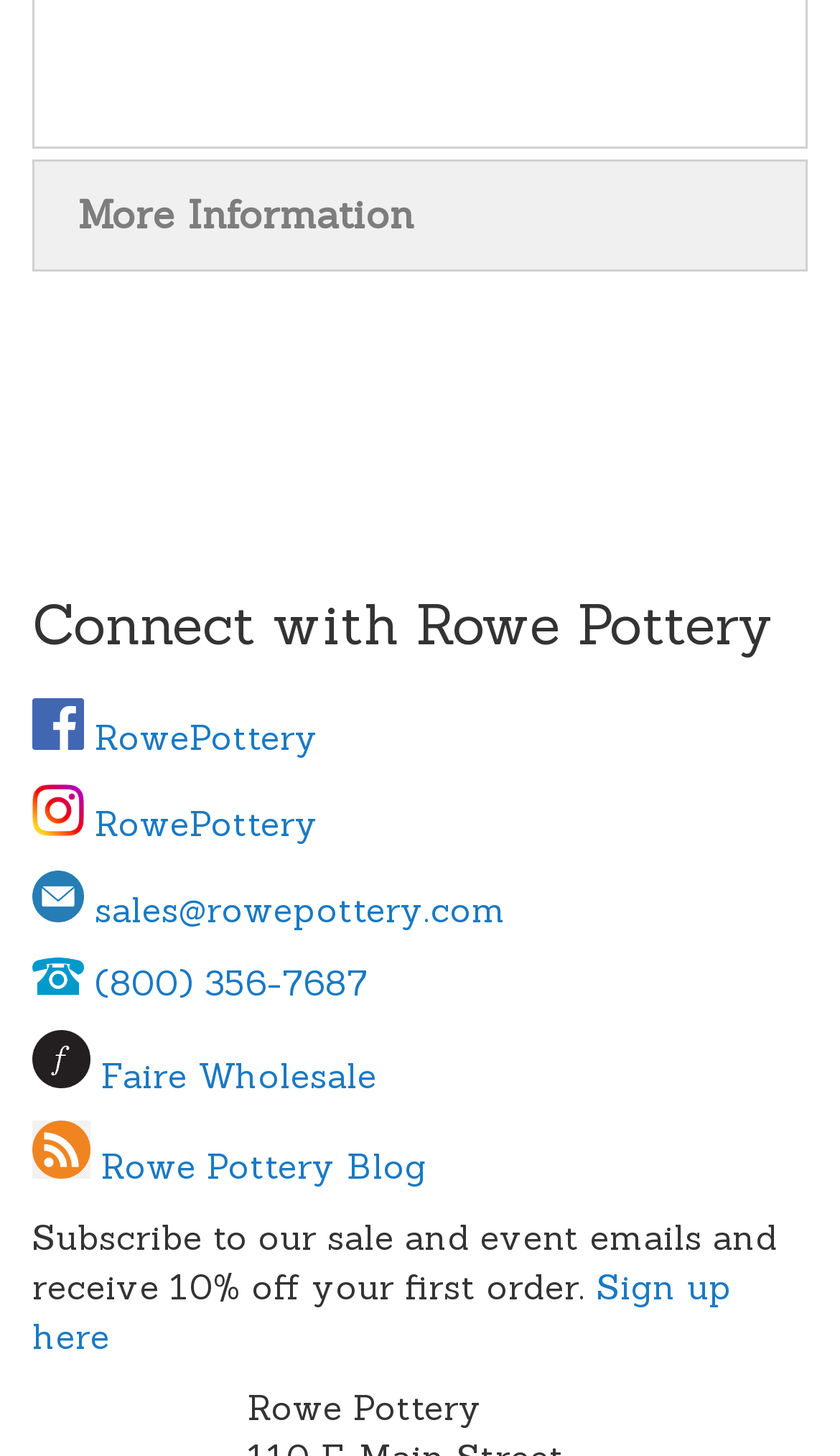Please identify the bounding box coordinates of the clickable region that I should interact with to perform the following instruction: "Visit Rowe Pottery website". The coordinates should be expressed as four float numbers between 0 and 1, i.e., [left, top, right, bottom].

[0.038, 0.492, 0.379, 0.521]